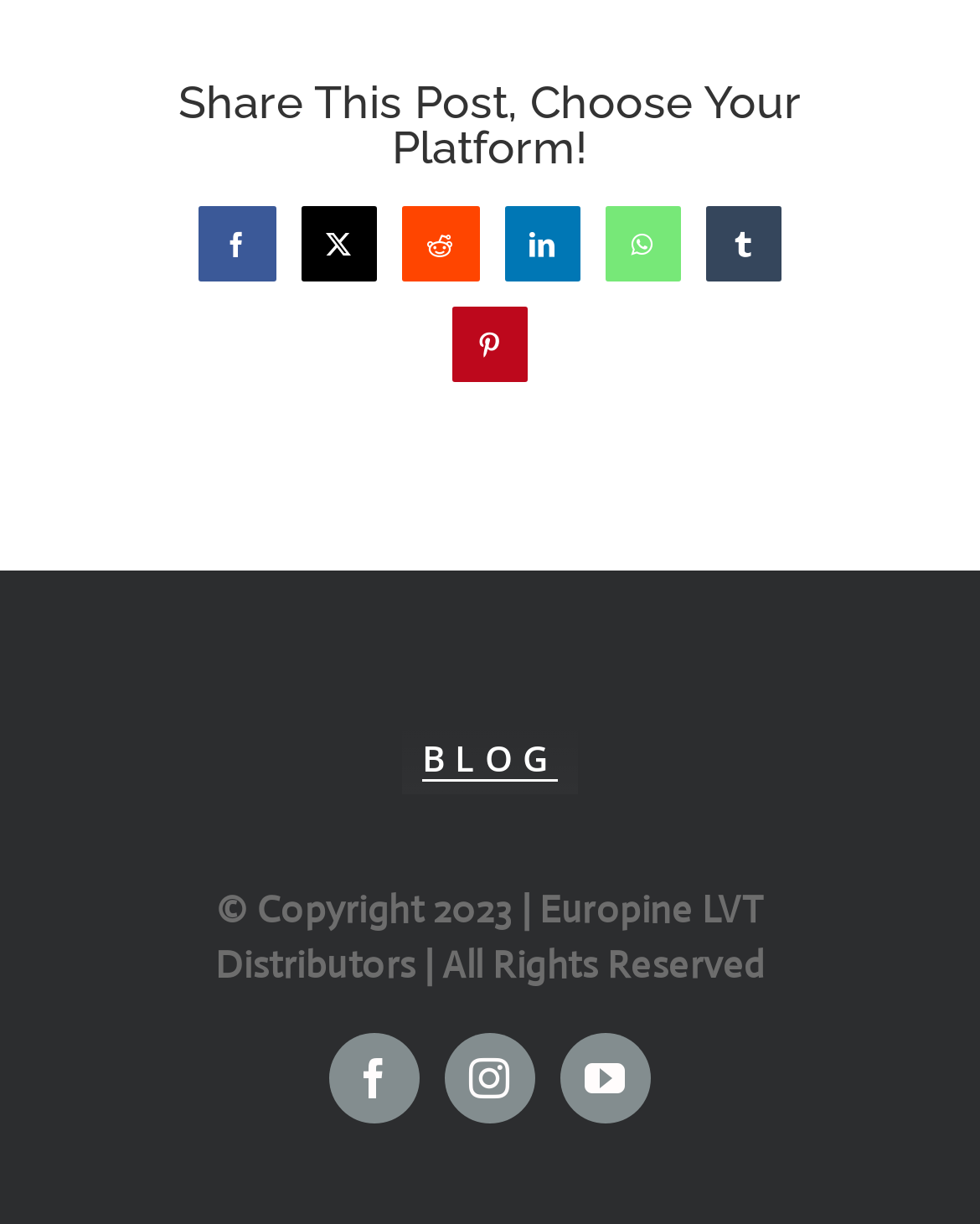Determine the bounding box coordinates of the element that should be clicked to execute the following command: "Visit YouTube channel".

[0.572, 0.843, 0.664, 0.917]